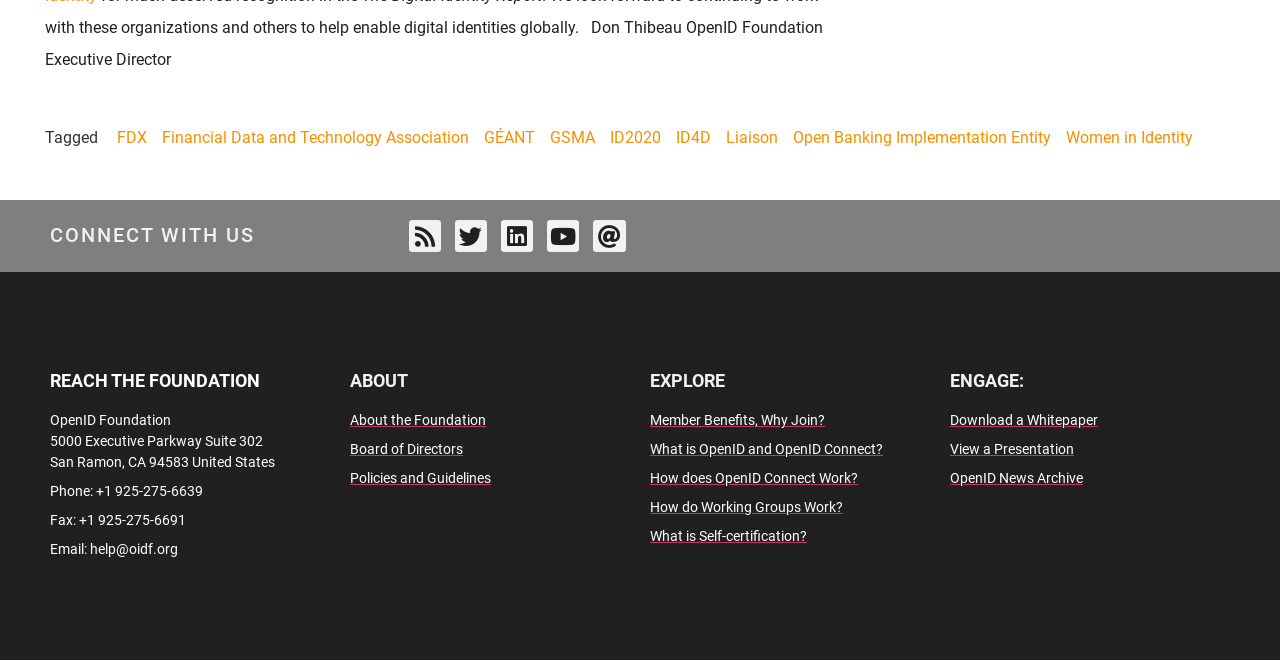Please find and report the bounding box coordinates of the element to click in order to perform the following action: "Click on FDX". The coordinates should be expressed as four float numbers between 0 and 1, in the format [left, top, right, bottom].

[0.091, 0.194, 0.115, 0.223]